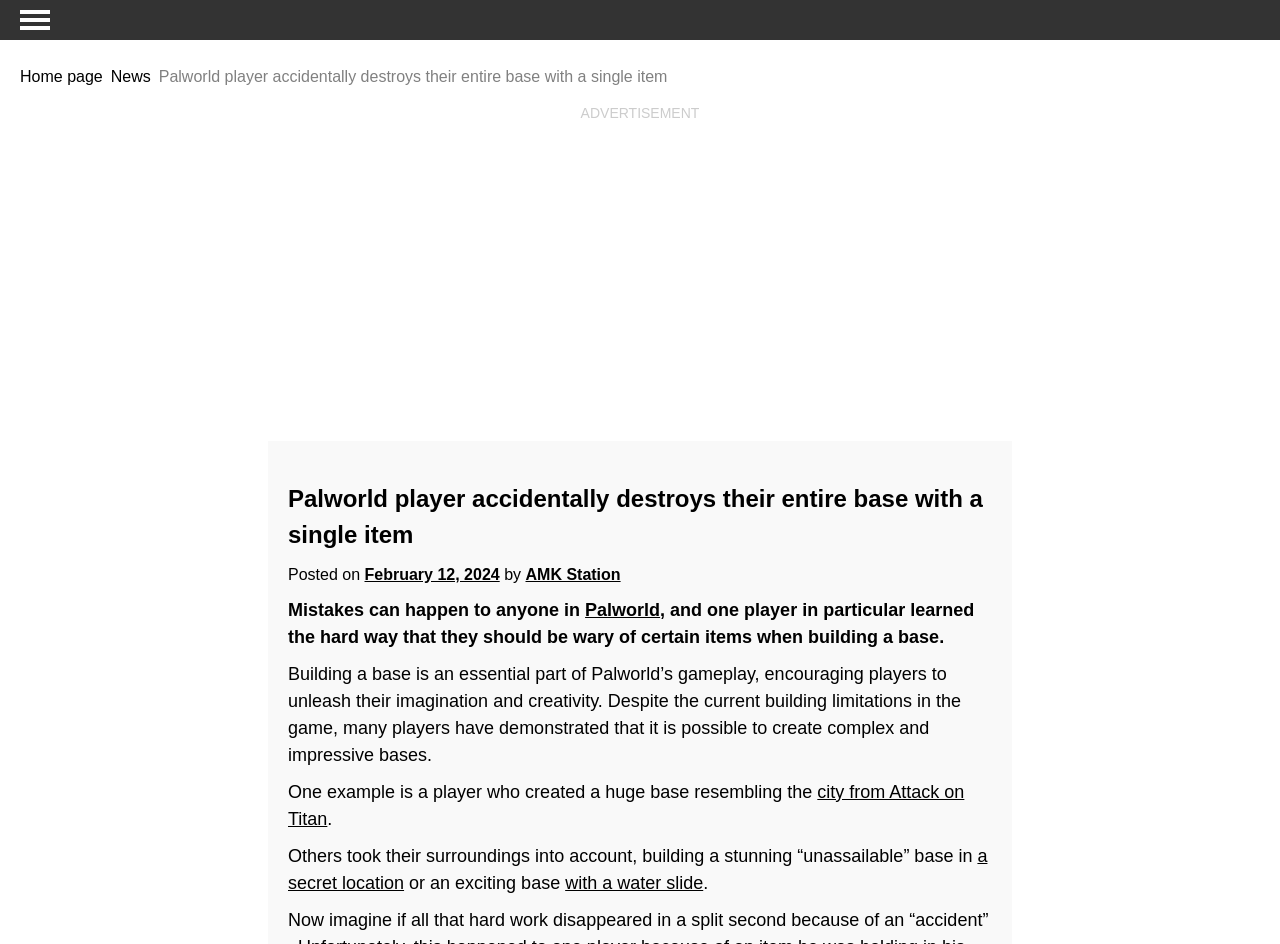Extract the bounding box coordinates of the UI element described by: "aria-label="Advertisement" name="aswift_1" title="Advertisement"". The coordinates should include four float numbers ranging from 0 to 1, e.g., [left, top, right, bottom].

[0.031, 0.125, 0.969, 0.443]